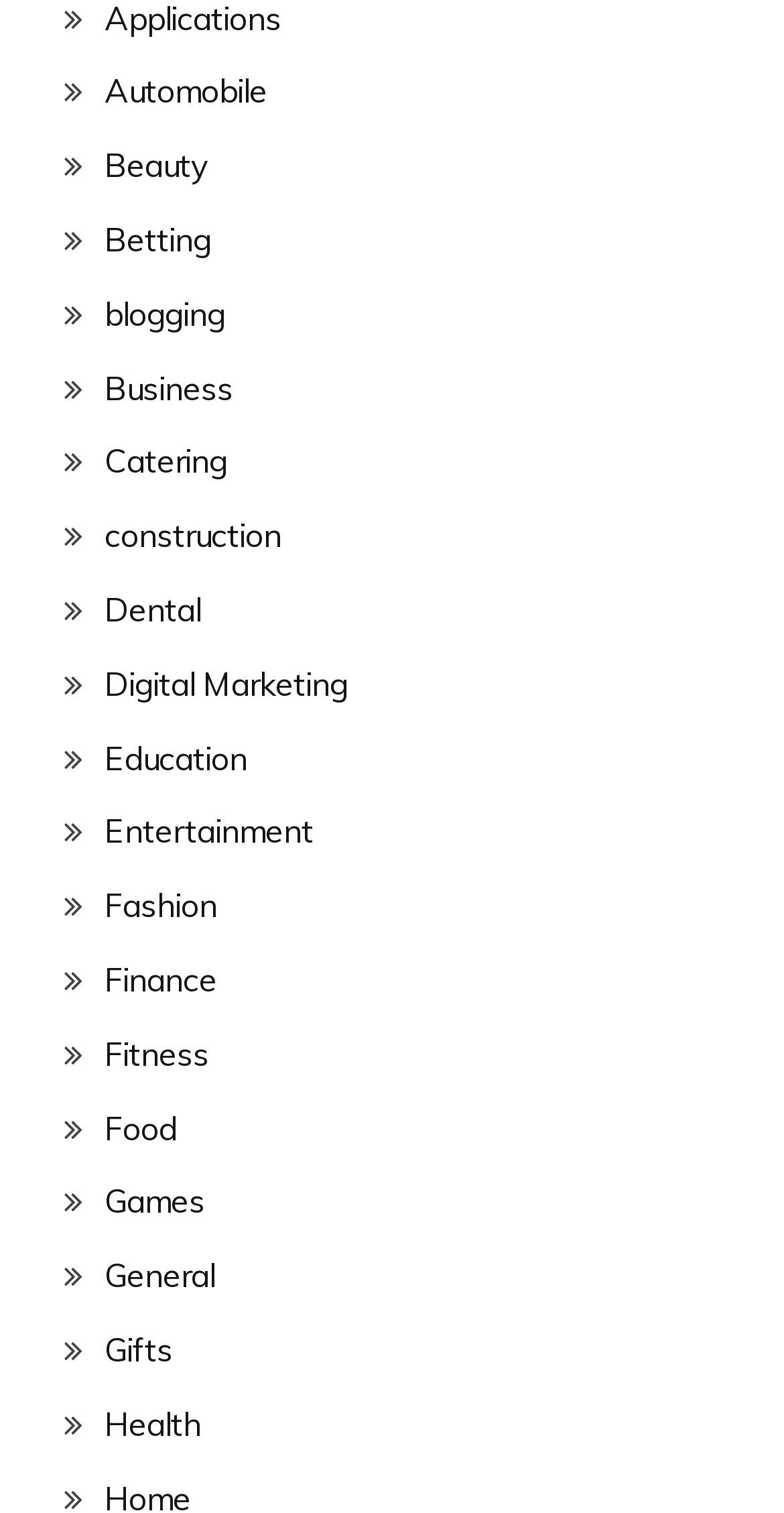Locate the bounding box coordinates of the element that should be clicked to fulfill the instruction: "View company contacts".

None